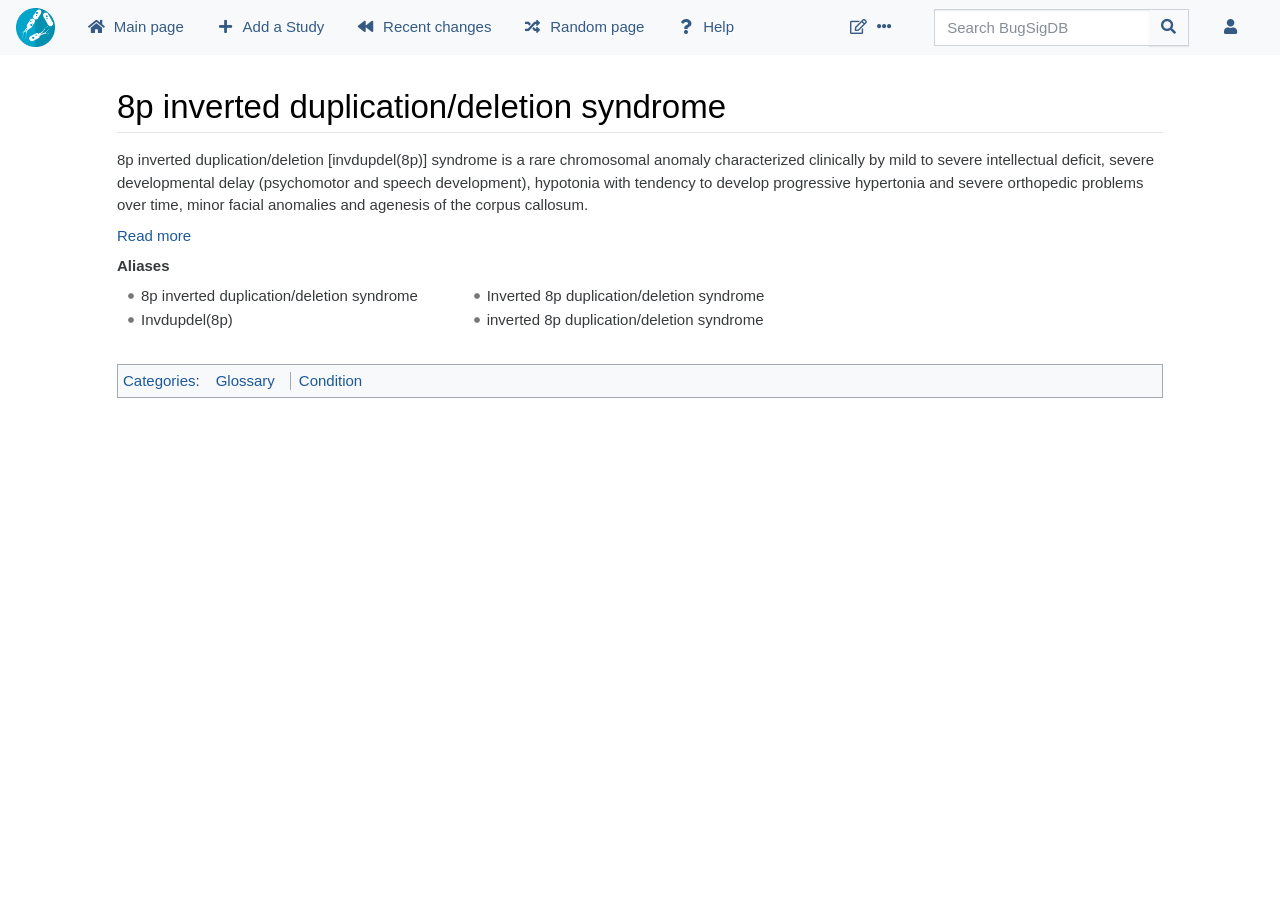What are the aliases of the syndrome?
Give a detailed explanation using the information visible in the image.

I found the answer by looking at the list of aliases under the 'Aliases' section, which is located in the middle of the page. The list contains three aliases: '8p inverted duplication/deletion syndrome', 'Invdupdel(8p)', and 'Inverted 8p duplication/deletion syndrome'.